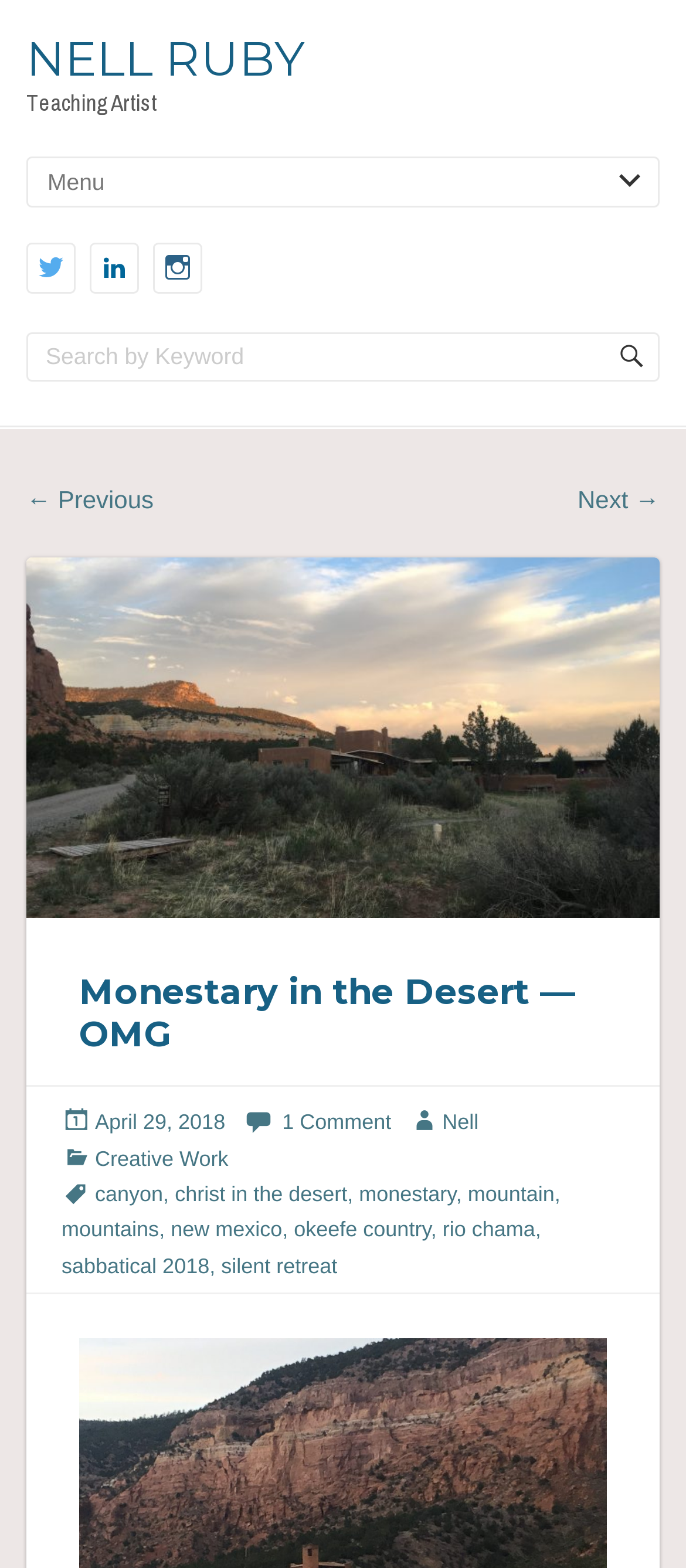What is the purpose of the textbox?
Provide a one-word or short-phrase answer based on the image.

Search by Keyword